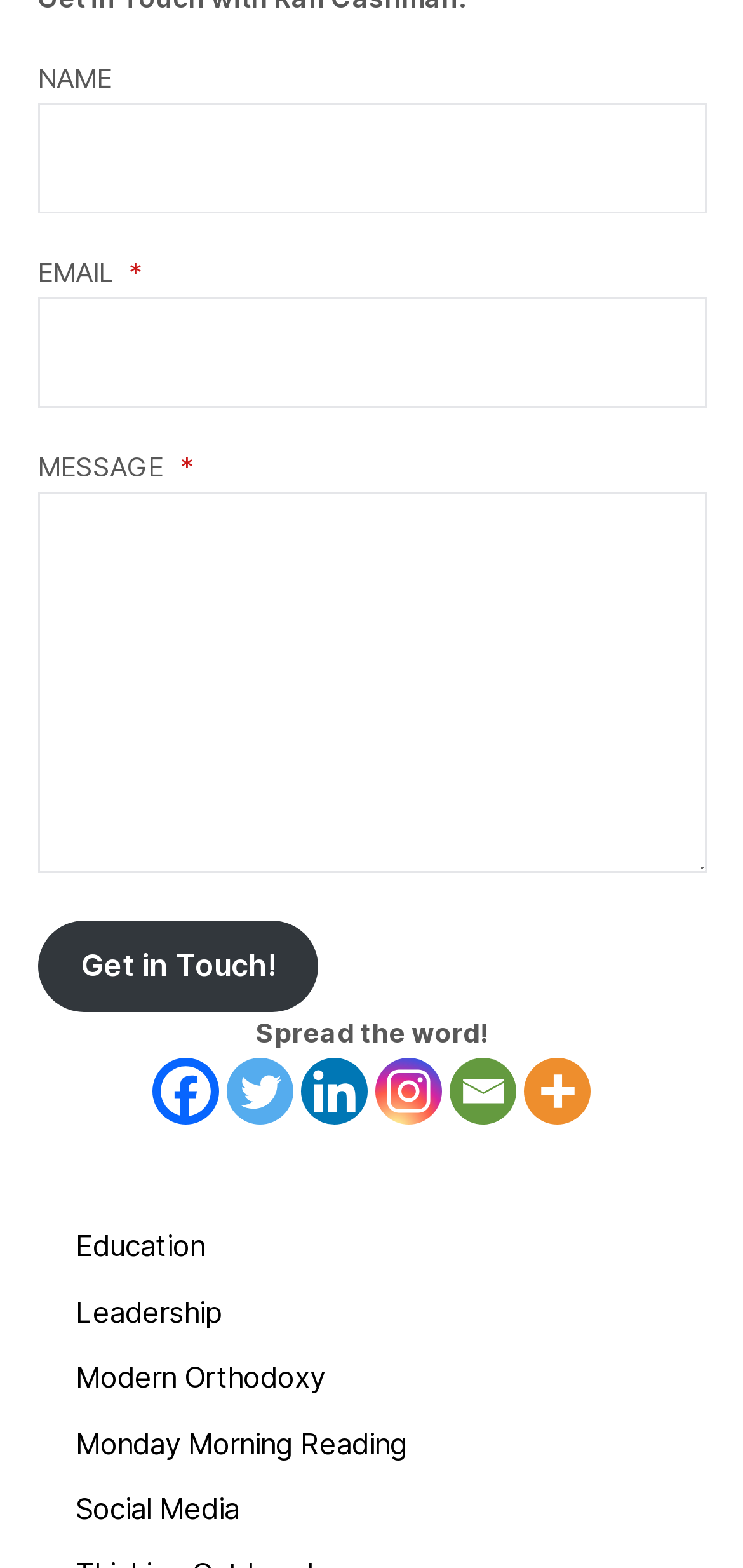Based on the element description Get in Touch!, identify the bounding box of the UI element in the given webpage screenshot. The coordinates should be in the format (top-left x, top-left y, bottom-right x, bottom-right y) and must be between 0 and 1.

[0.05, 0.587, 0.429, 0.646]